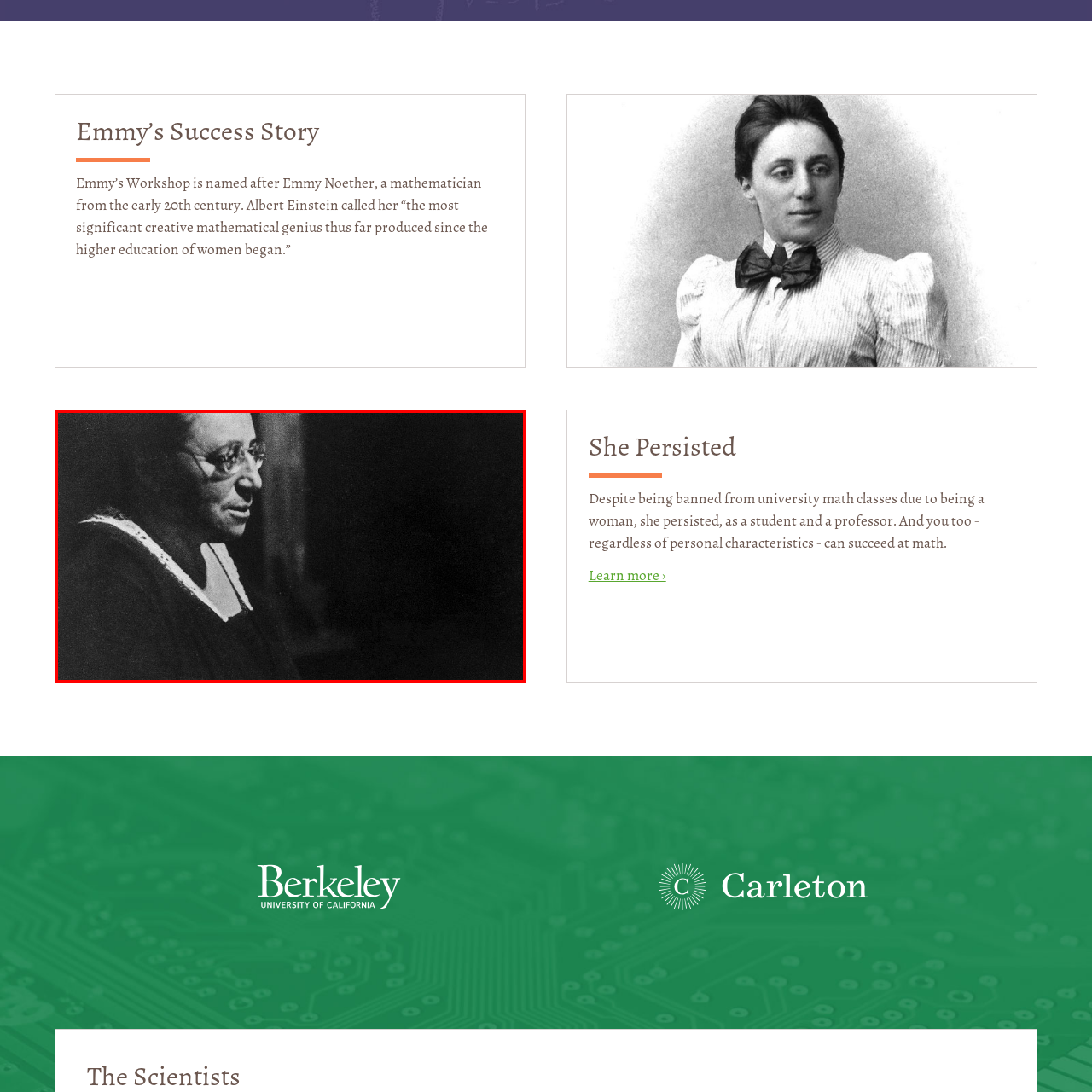What is the tone of Emmy Noether's expression?
Carefully scrutinize the image inside the red bounding box and generate a comprehensive answer, drawing from the visual content.

The caption describes Emmy Noether's expression as thoughtful, which suggests that her facial expression conveys a sense of introspection and contemplation.